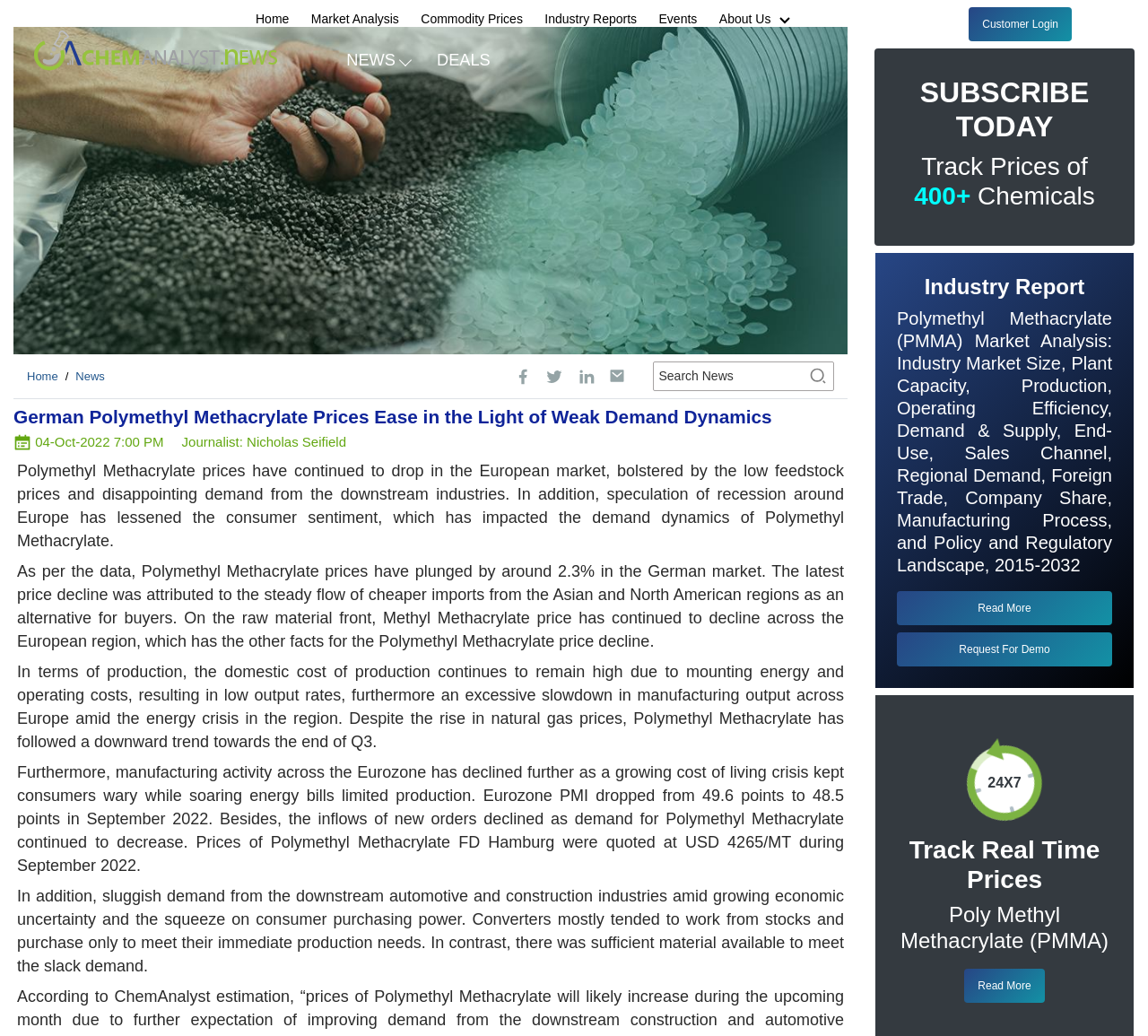Please answer the following question using a single word or phrase: 
What is the frequency of tracking real-time prices mentioned on the webpage?

24X7